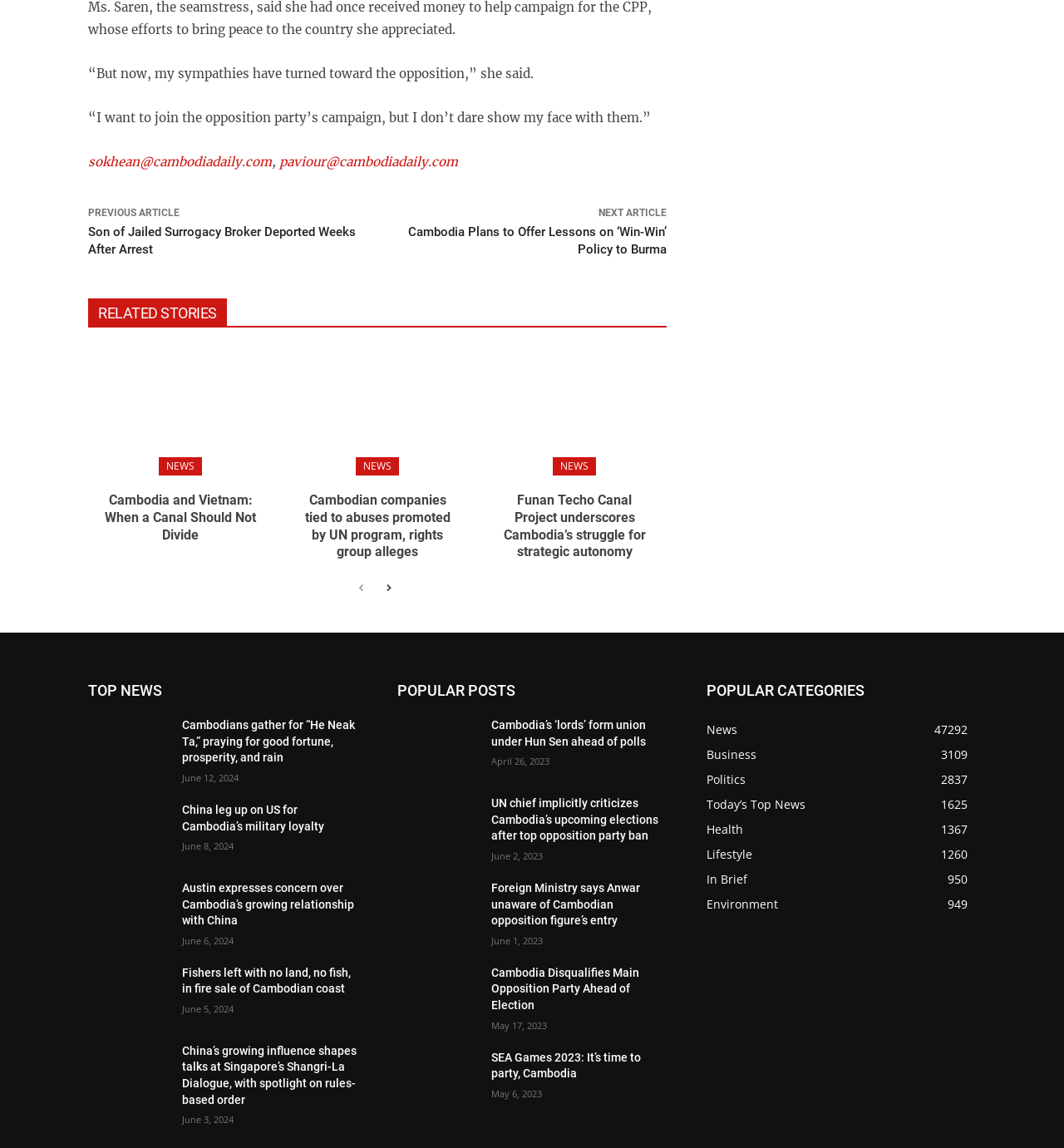Please predict the bounding box coordinates (top-left x, top-left y, bottom-right x, bottom-right y) for the UI element in the screenshot that fits the description: In Brief950

[0.664, 0.759, 0.702, 0.773]